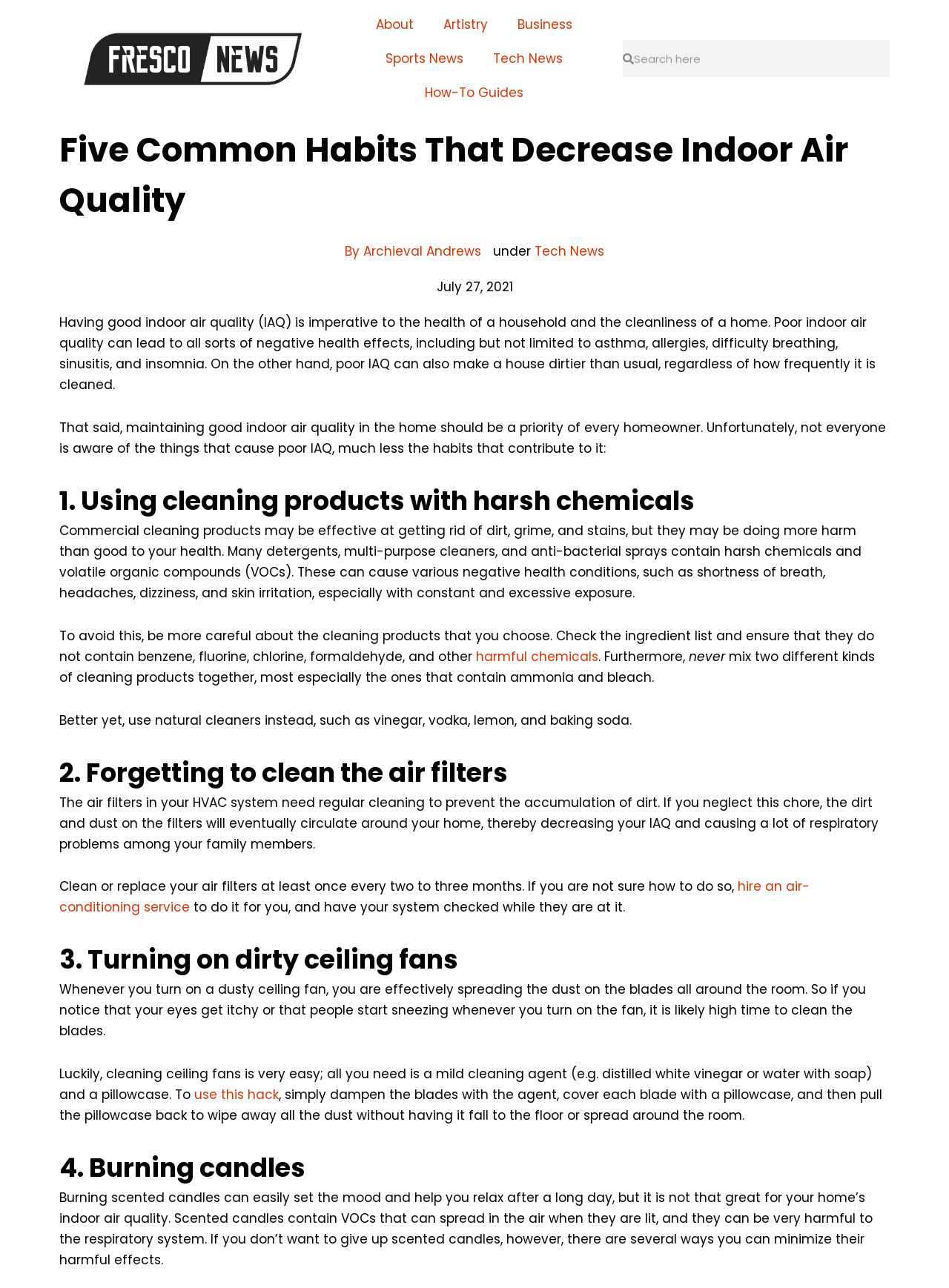Please reply with a single word or brief phrase to the question: 
What is the website's logo?

fresconews